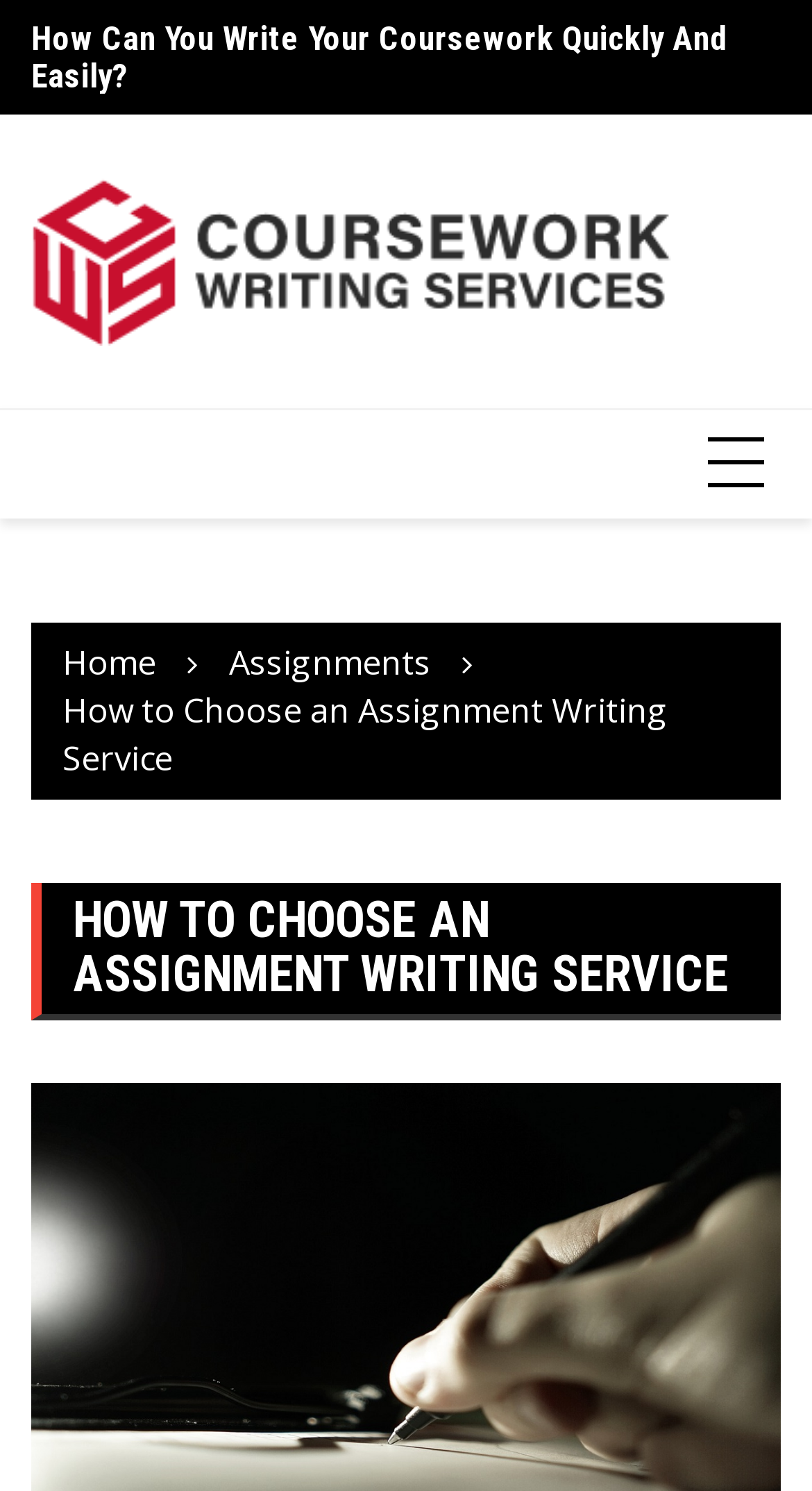Is there a way to navigate to the homepage from this webpage?
Based on the image, please offer an in-depth response to the question.

Yes, there is a link labeled 'Home' in the top section of the webpage, which suggests that users can navigate to the homepage by clicking on this link.